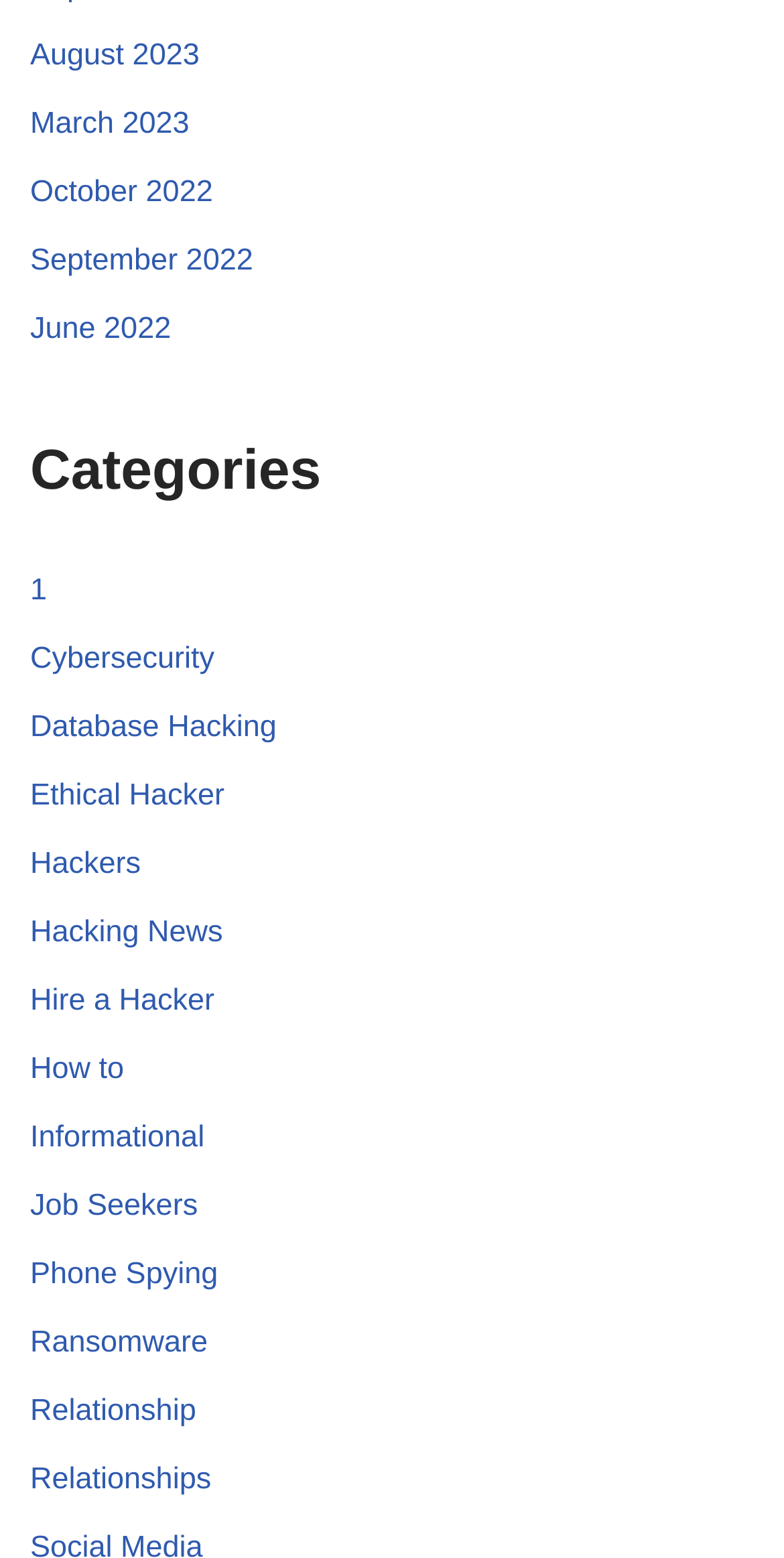Determine the bounding box coordinates of the UI element described by: "Informational".

[0.038, 0.72, 0.261, 0.742]